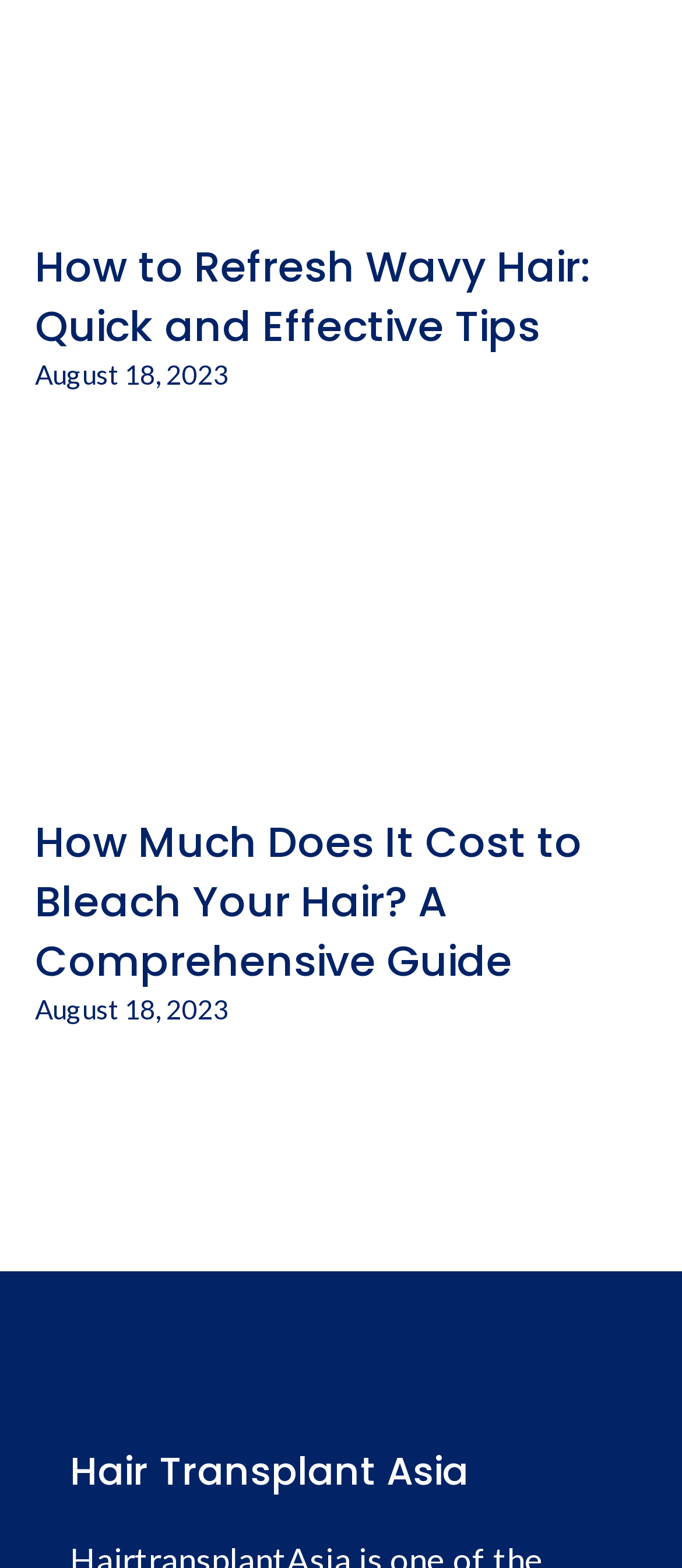What is the title of the second article?
Look at the image and respond with a single word or a short phrase.

How to Refresh Wavy Hair